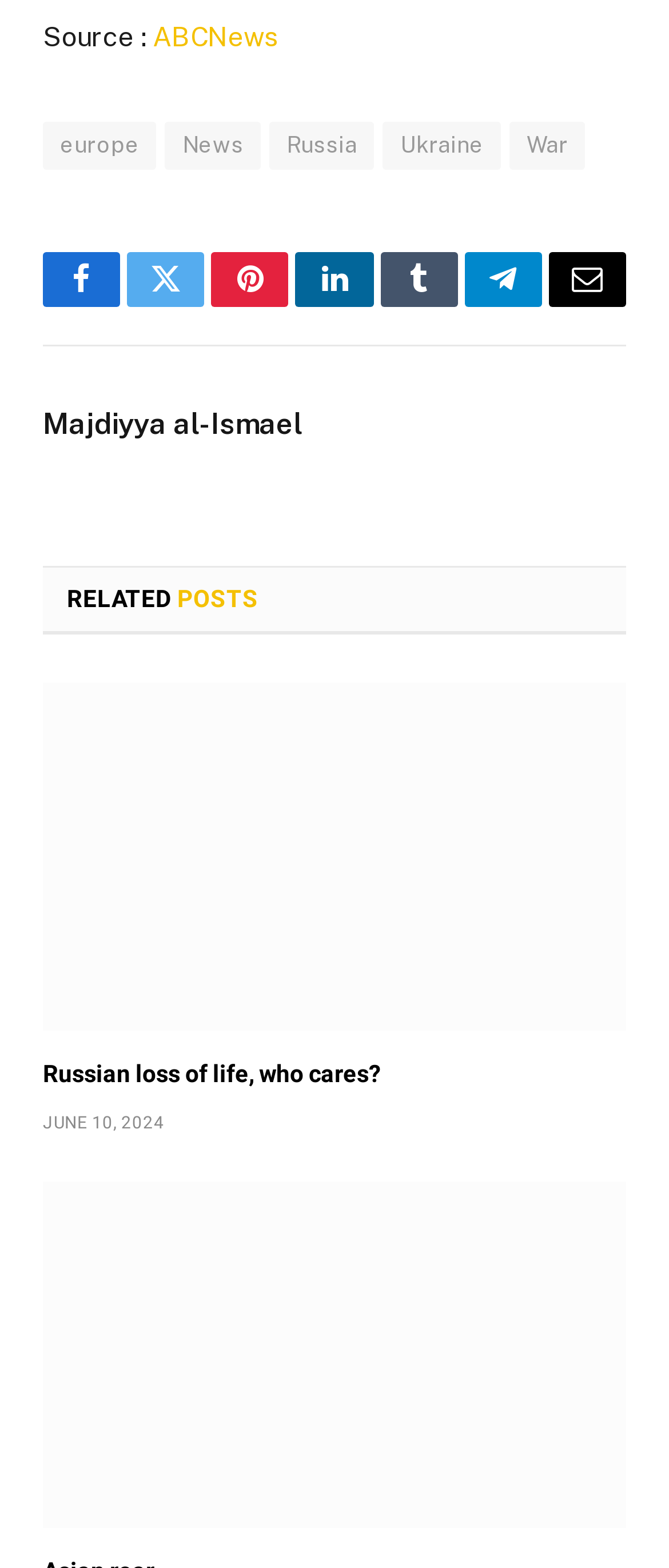Locate the coordinates of the bounding box for the clickable region that fulfills this instruction: "Read the article 'Russian loss of life, who cares?'".

[0.064, 0.435, 0.936, 0.657]